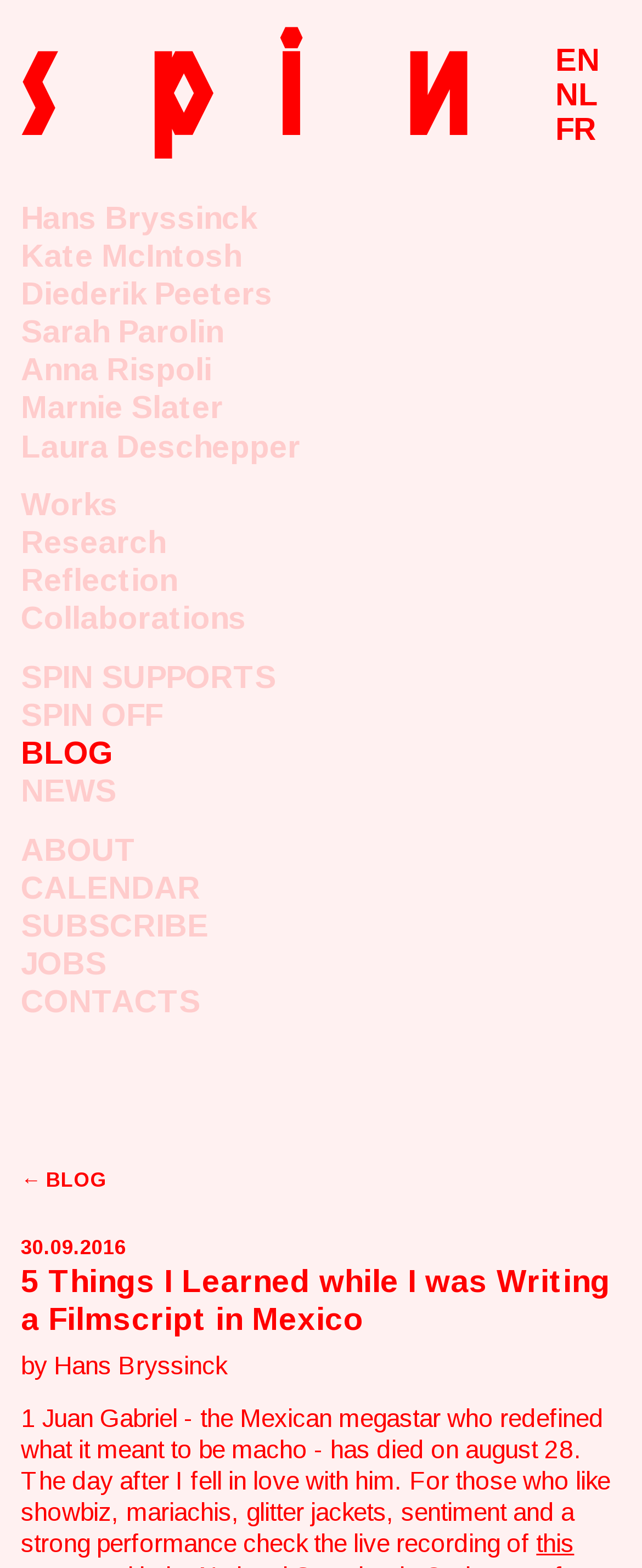Find the bounding box coordinates of the clickable region needed to perform the following instruction: "Check the calendar". The coordinates should be provided as four float numbers between 0 and 1, i.e., [left, top, right, bottom].

[0.033, 0.554, 0.967, 0.579]